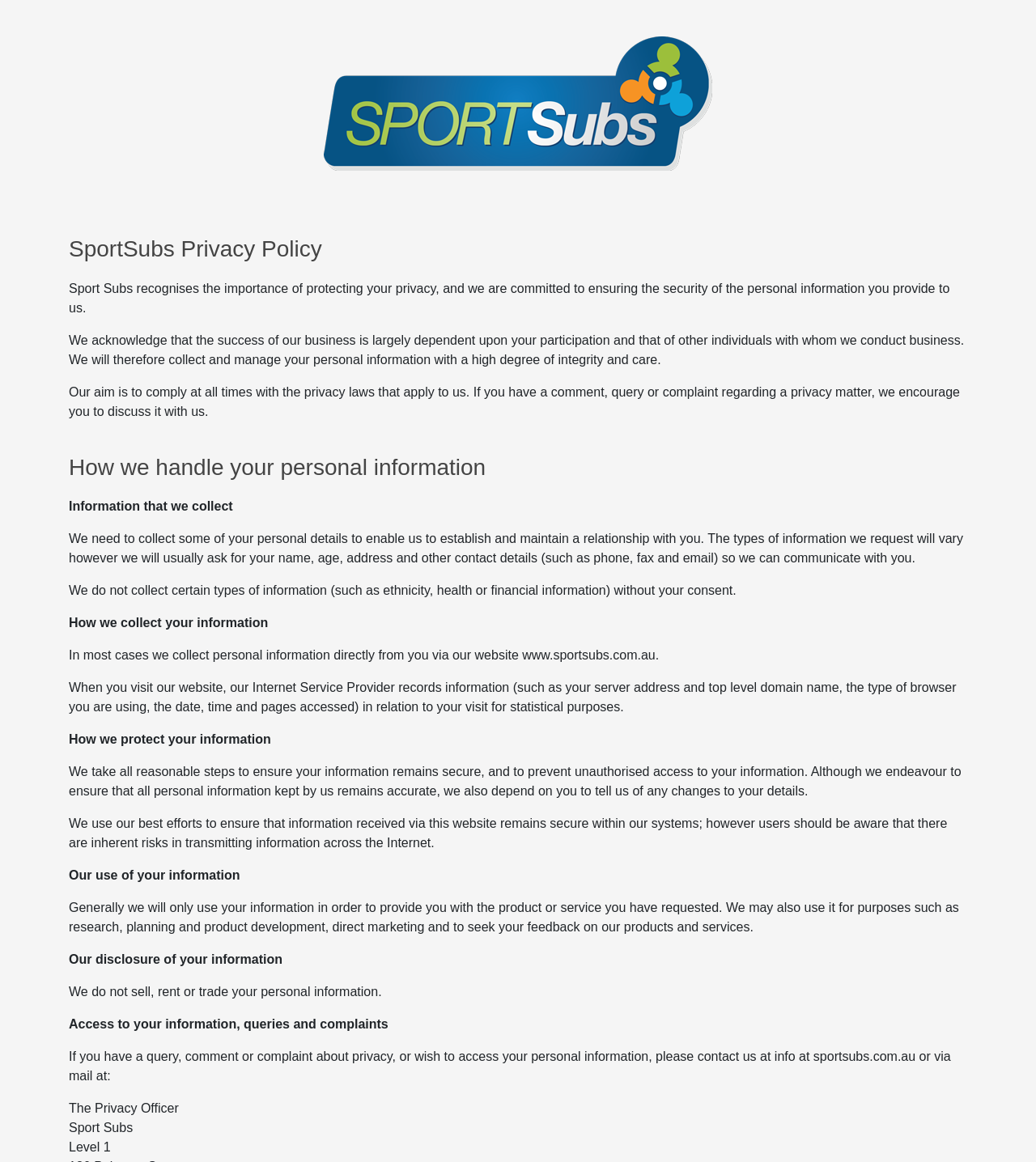What type of information does the website collect?
Kindly offer a detailed explanation using the data available in the image.

The website collects personal information such as name, age, address, and other contact details, as stated in the section 'Information that we collect'. This information is necessary to establish and maintain a relationship with the user.